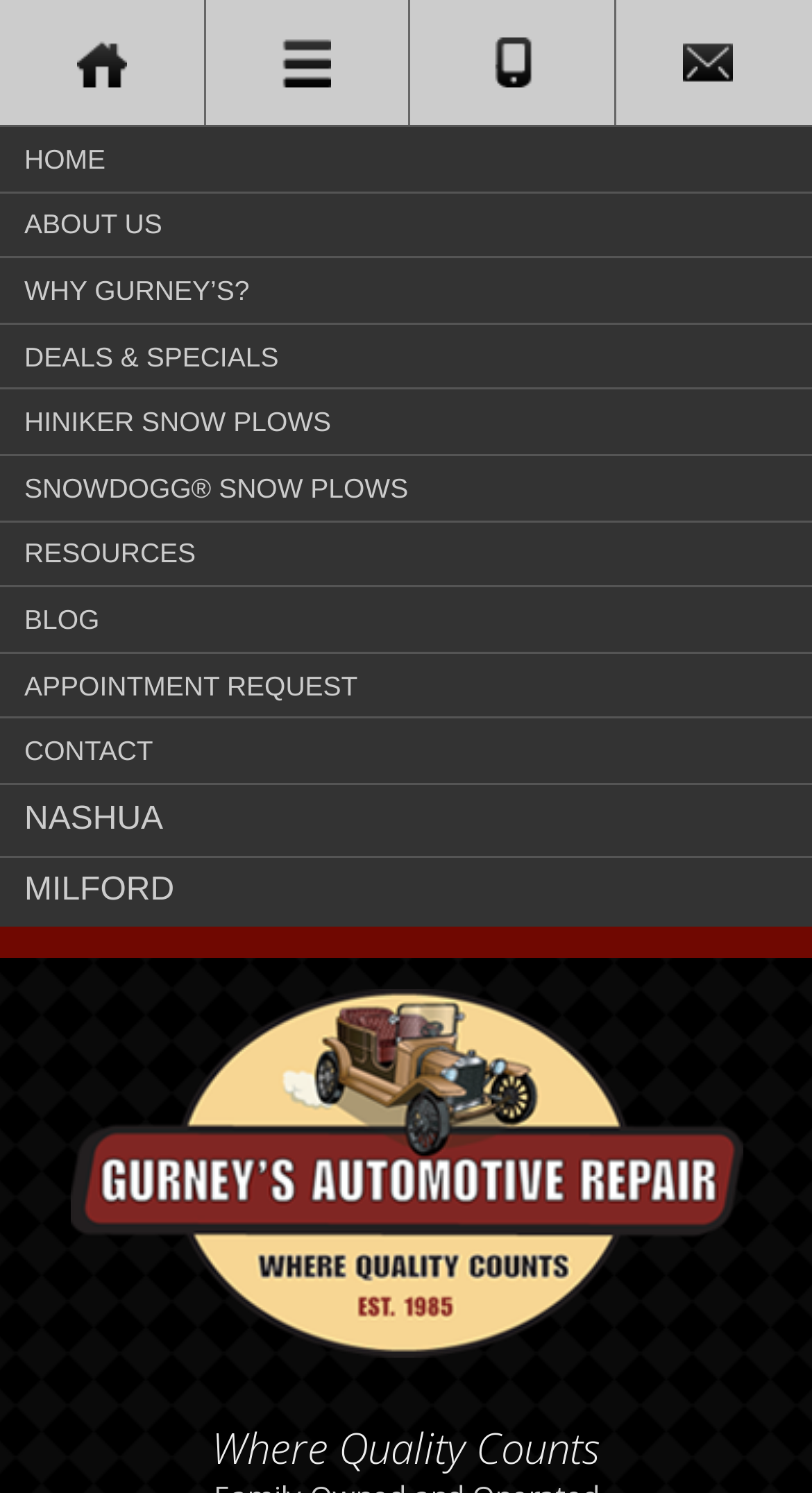What is the position of the 'APPOINTMENT REQUEST' link?
Use the information from the image to give a detailed answer to the question.

I determined the position of the 'APPOINTMENT REQUEST' link by comparing its y1 and y2 coordinates with those of the 'BLOG' link, and found that it is below the 'BLOG' link.